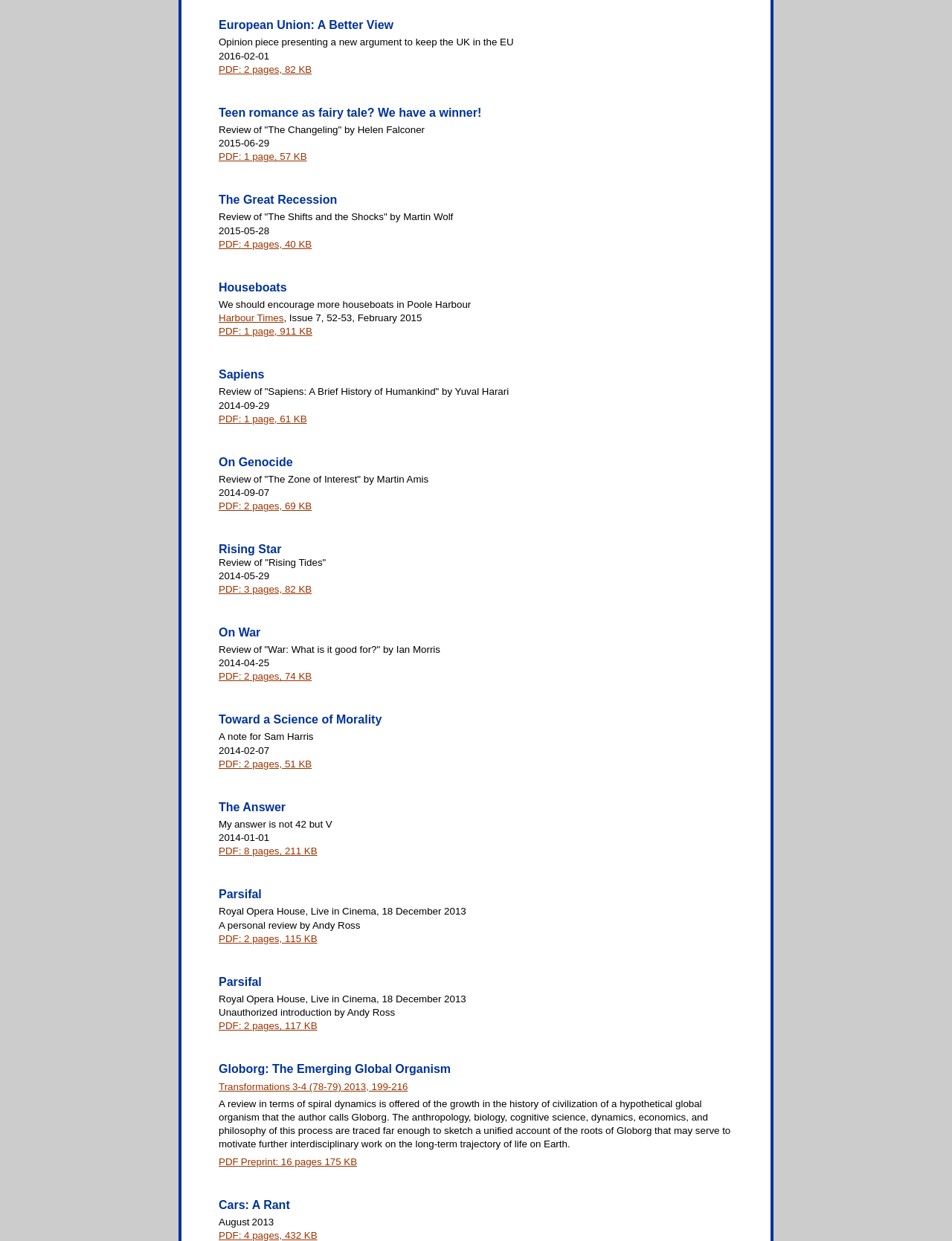Identify the bounding box for the element characterized by the following description: "PDF: 4 pages, 40 KB".

[0.23, 0.192, 0.328, 0.201]